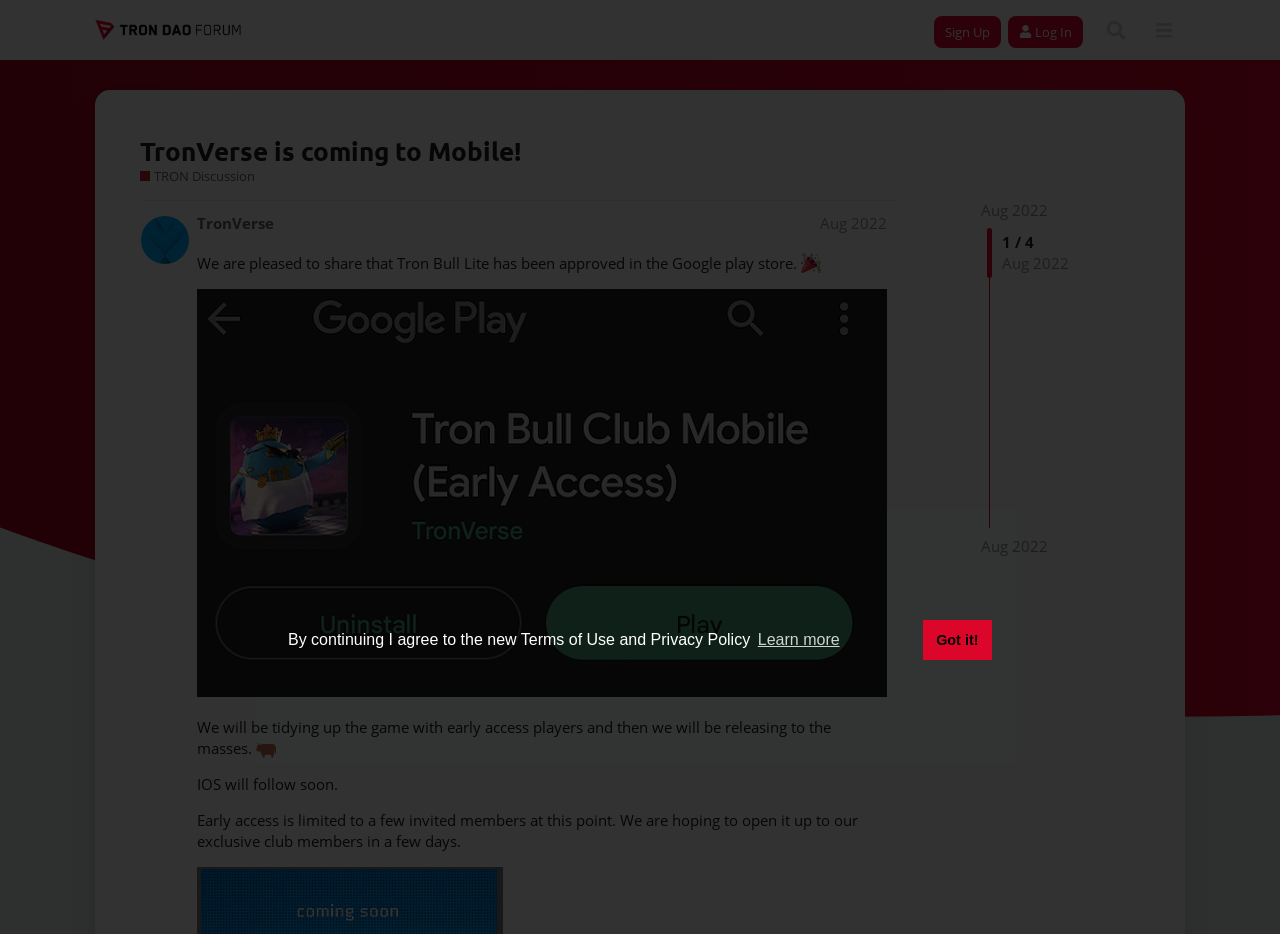Explain the webpage's layout and main content in detail.

The webpage is a forum discussion page titled "TronVerse is coming to Mobile! - TRON Discussion - TRON DAO Forum". At the top, there is a notification bar with a message about agreeing to the new Terms of Use and Privacy Policy, accompanied by a "Learn more" button and a "Got it!" button to dismiss the message.

Below the notification bar, there is a header section with a logo image of TRON DAO Forum, followed by buttons for "Sign Up", "Log In", "Search", and a menu button. 

The main content of the page is a discussion thread with a heading "TronVerse is coming to Mobile!" and a subheading "TRON Discussion". The thread has a post with a title "TronVerse Aug 2022" and a date "Aug 23, 2022 11:21 pm". The post contains a message announcing that Tron Bull Lite has been approved in the Google play store, accompanied by a celebratory emoji :tada:. The message also mentions that the game will be tidied up with early access players before being released to the masses, and that an iOS version will follow soon. There are also images of a mobile game screenshot and an emoji :ox:. 

The post is followed by a pagination indicator showing "1 / 4" and a link to the next page. There are also links to other related topics and a search button at the top right corner of the page.